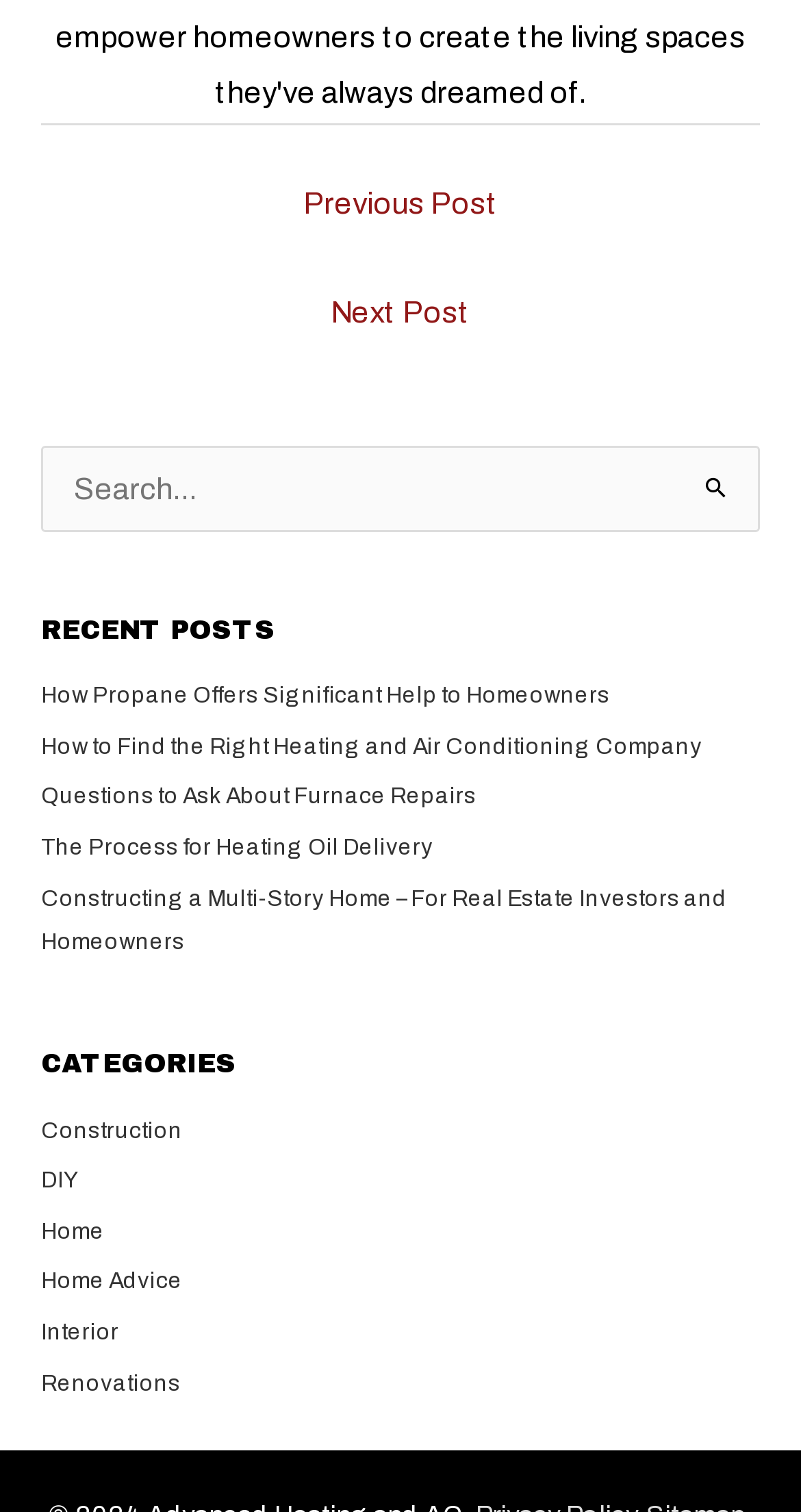Could you specify the bounding box coordinates for the clickable section to complete the following instruction: "Browse categories"?

[0.051, 0.695, 0.949, 0.716]